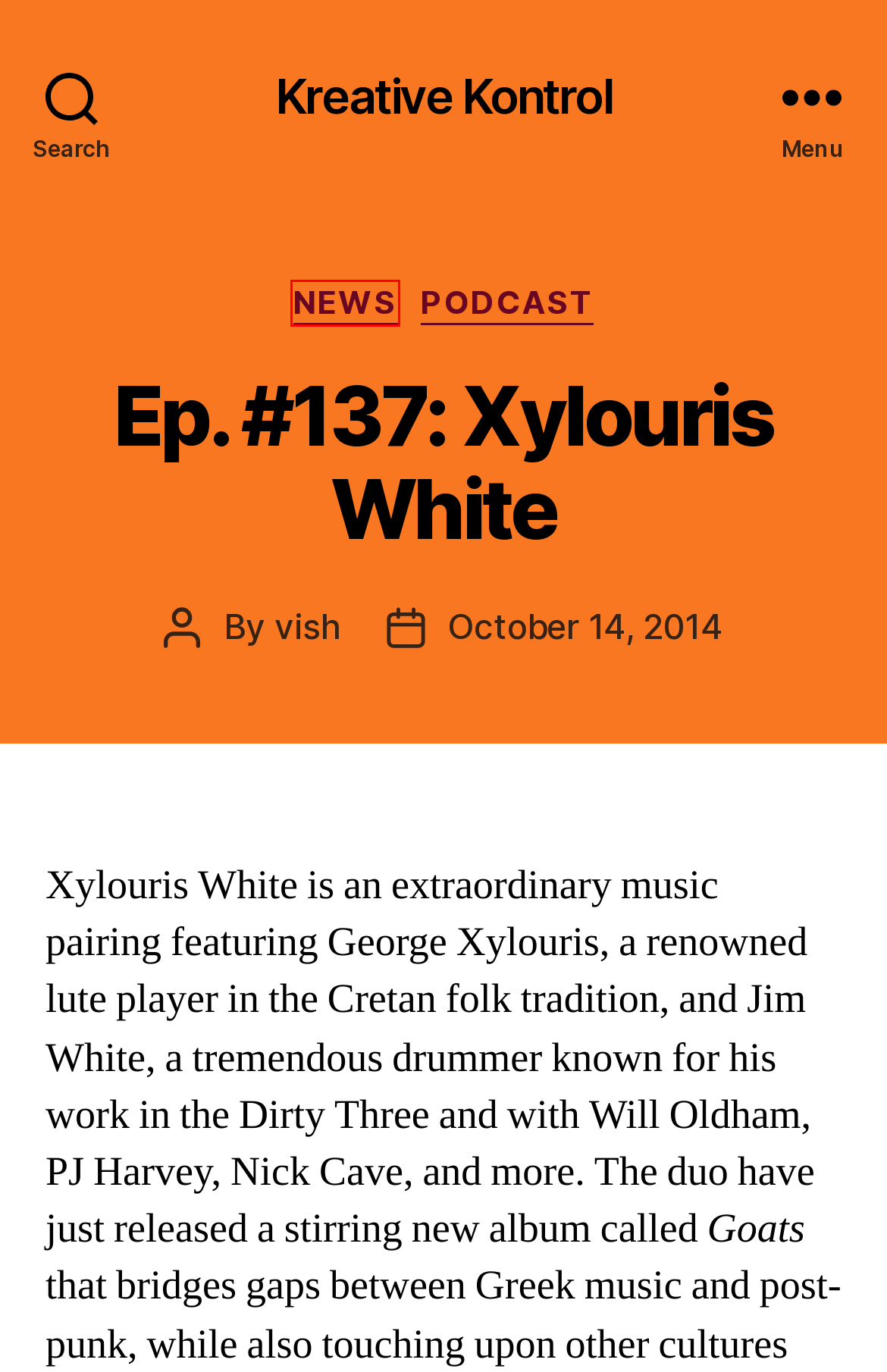Check out the screenshot of a webpage with a red rectangle bounding box. Select the best fitting webpage description that aligns with the new webpage after clicking the element inside the bounding box. Here are the candidates:
A. Kreative Kontrol - Vish Khanna on music, culture, and more
B. syrtos Archives - Kreative Kontrol
C. “Suburb Archives - Kreative Kontrol
D. News Archives - Kreative Kontrol
E. Podcast Archives - Kreative Kontrol
F. vish, Author at Kreative Kontrol
G. Ep. #136: Absolutely Free - Kreative Kontrol
H. Antonis Xylouris Archives - Kreative Kontrol

D